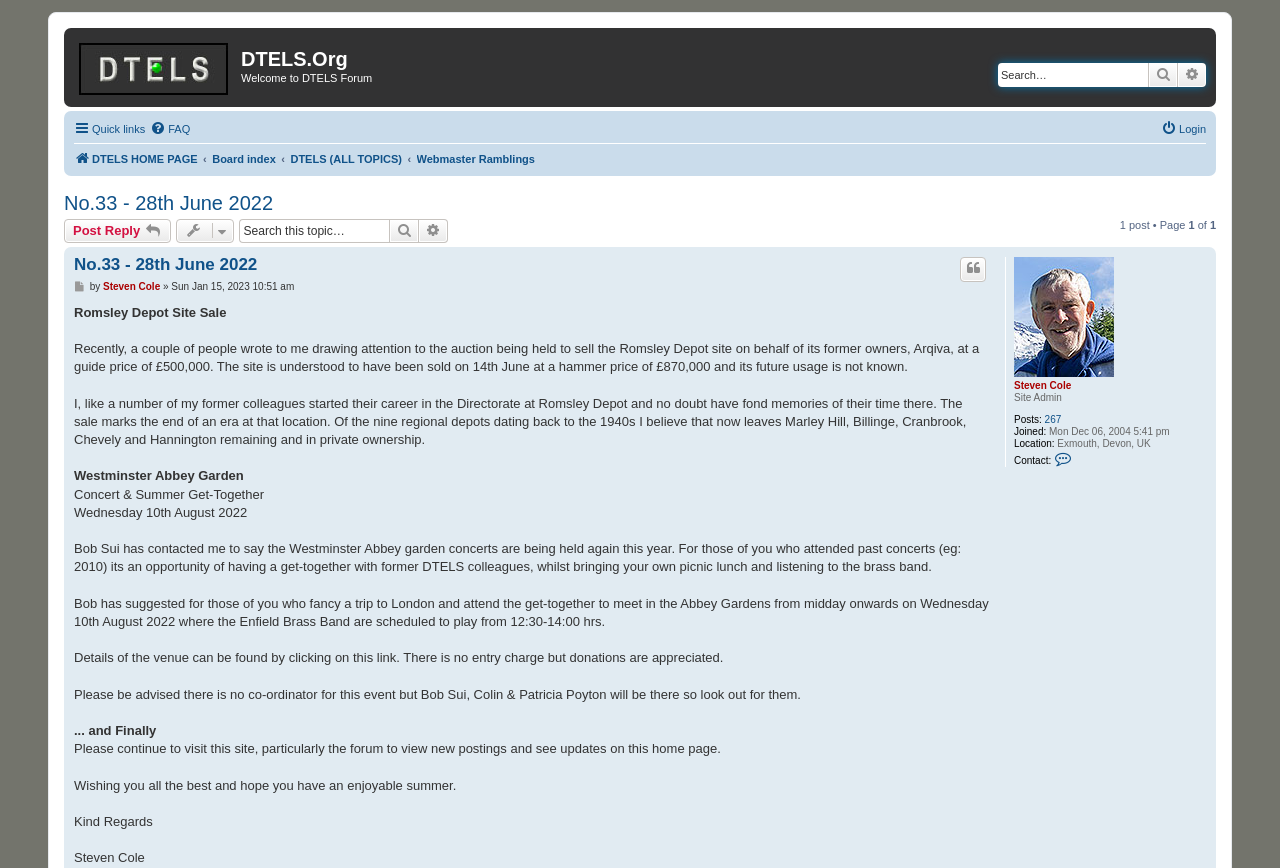Please identify the bounding box coordinates of the element's region that should be clicked to execute the following instruction: "Post Reply". The bounding box coordinates must be four float numbers between 0 and 1, i.e., [left, top, right, bottom].

[0.05, 0.253, 0.133, 0.28]